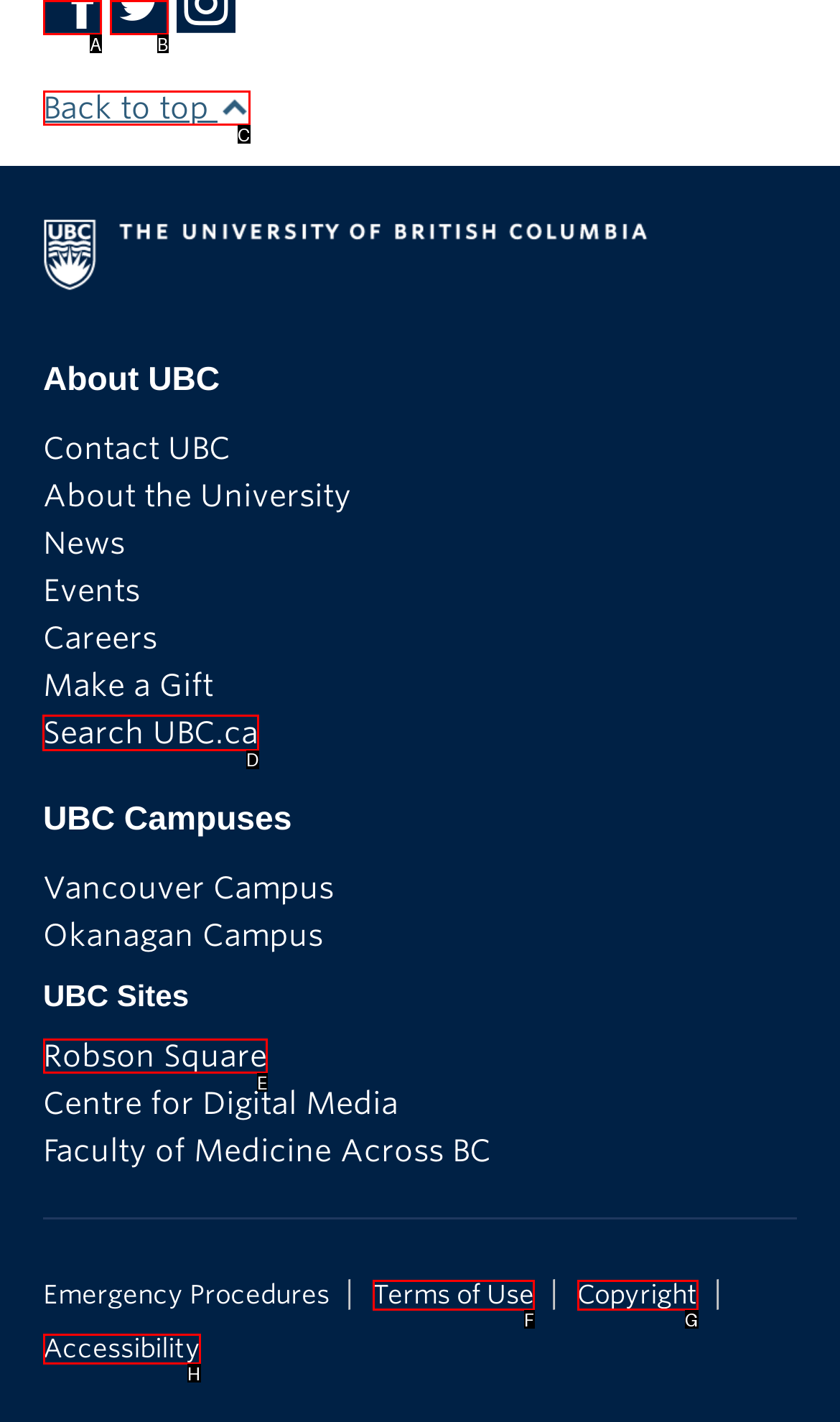Select the HTML element that should be clicked to accomplish the task: Search UBC.ca Reply with the corresponding letter of the option.

D